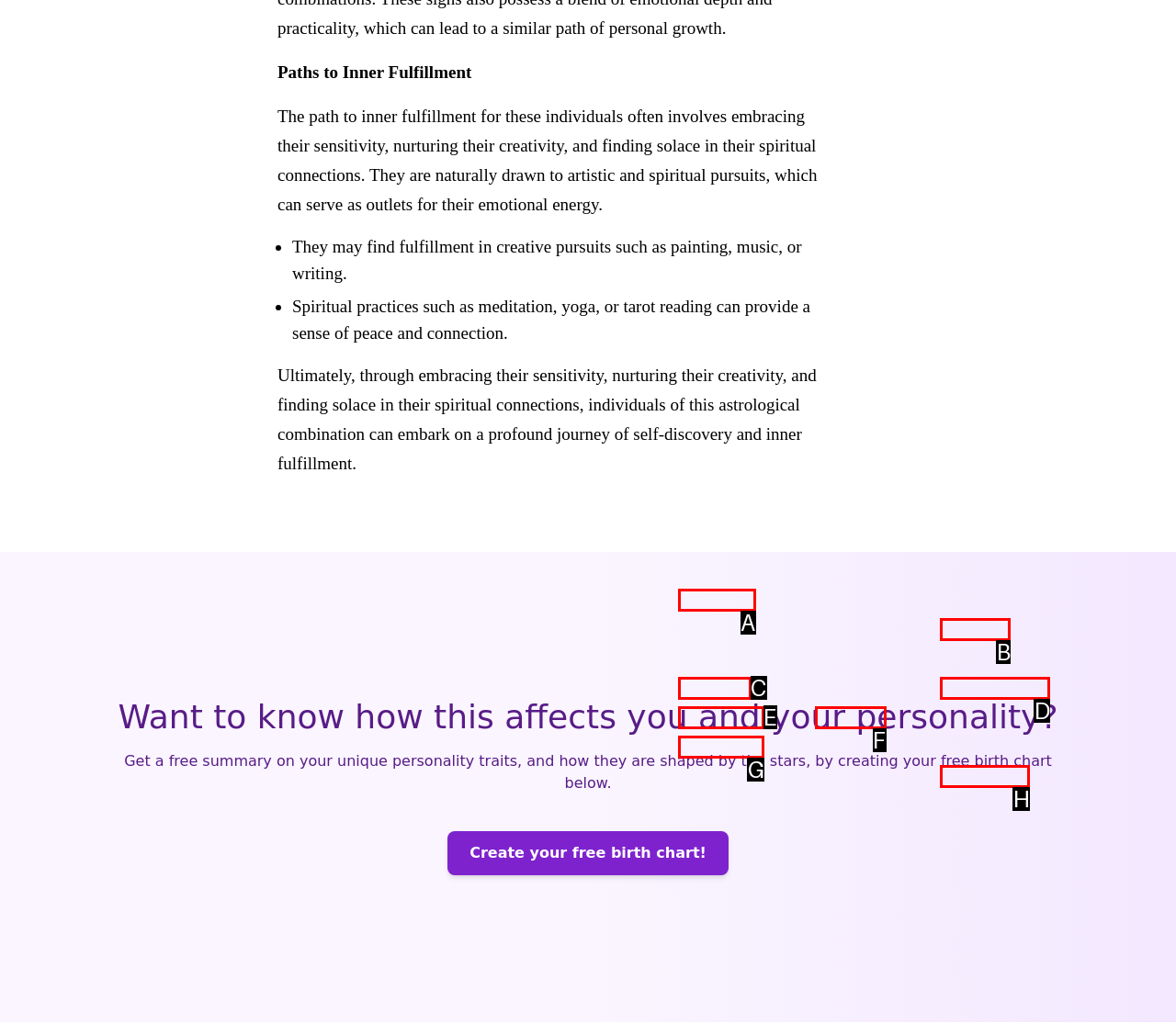Using the provided description: Part of Fortune, select the HTML element that corresponds to it. Indicate your choice with the option's letter.

H